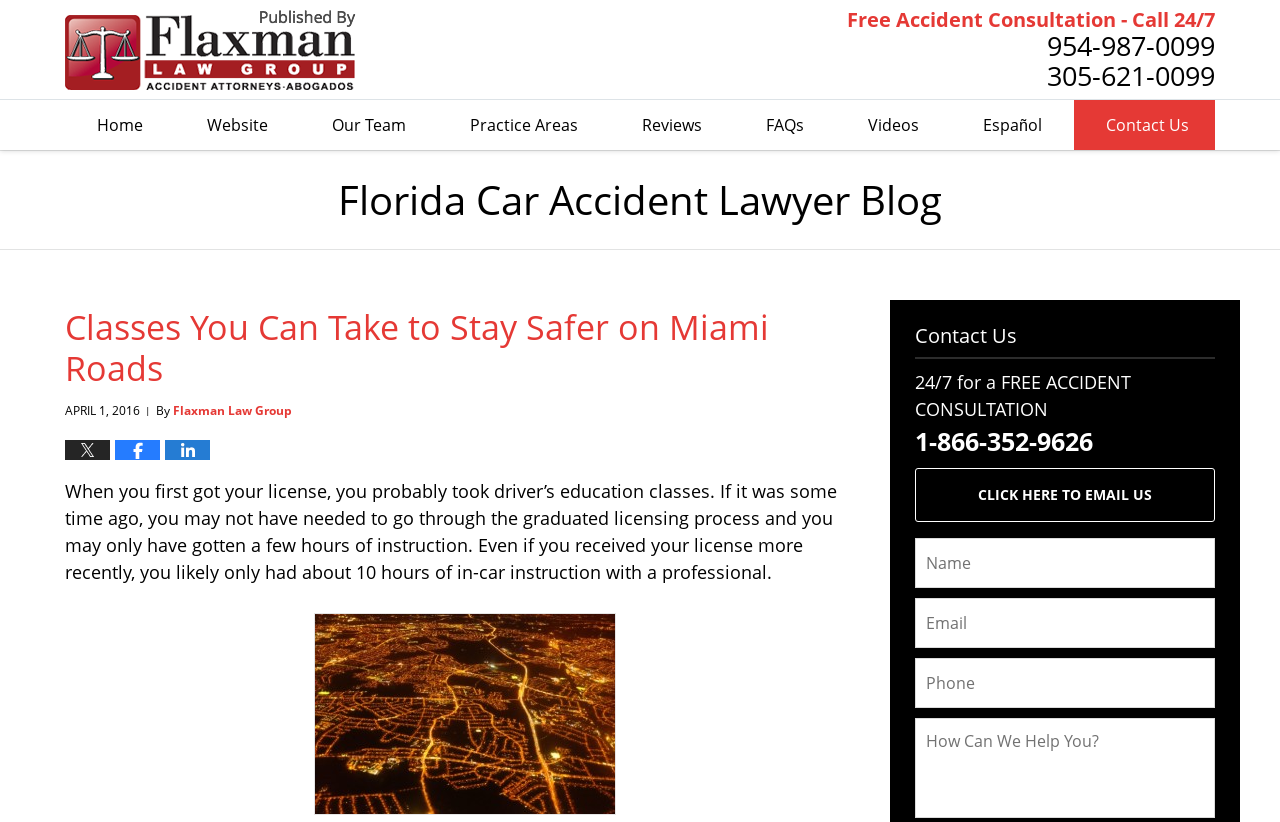Identify and provide the bounding box for the element described by: "name="10_Name" placeholder="Name"".

[0.715, 0.654, 0.949, 0.715]